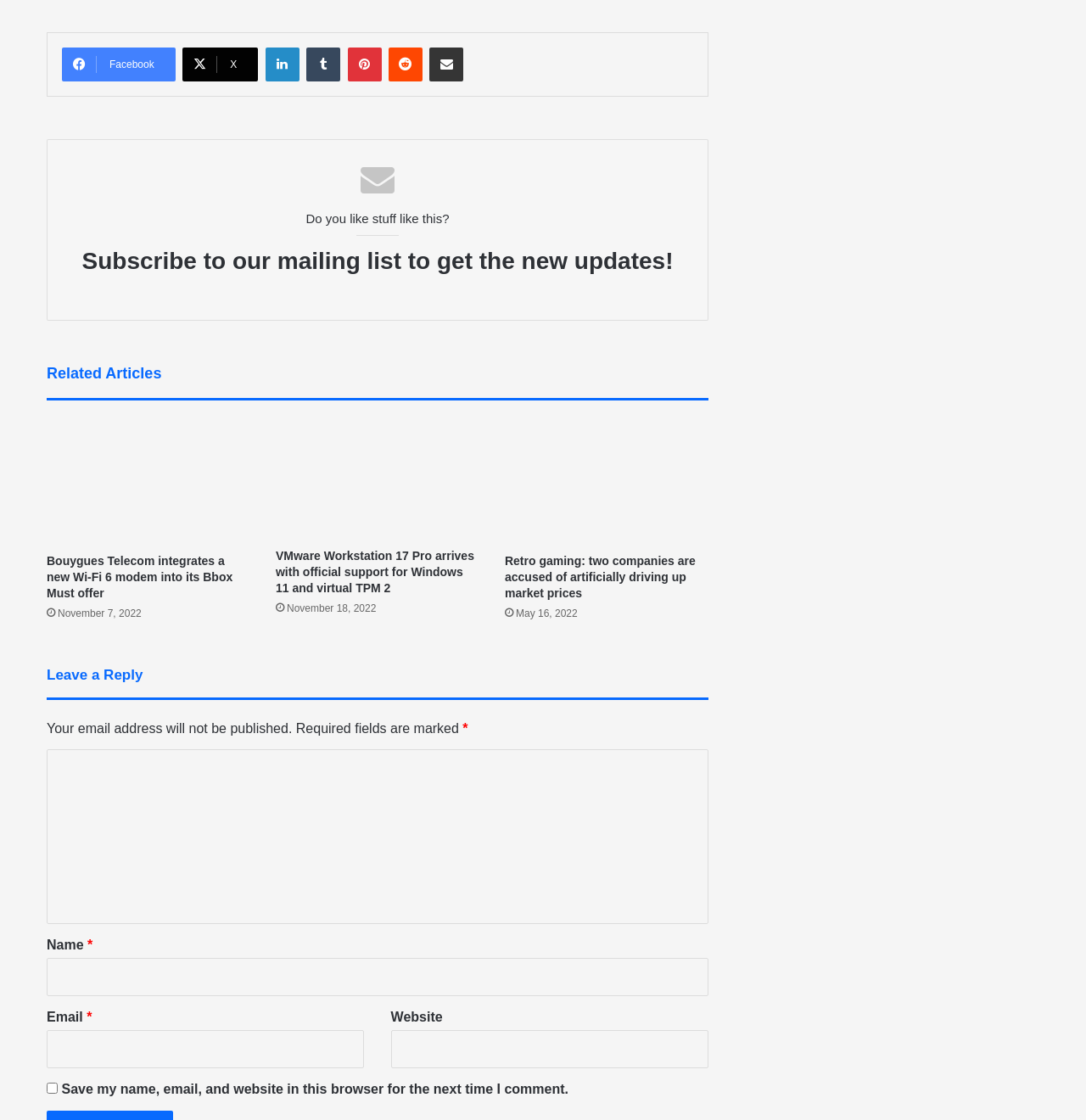What is the option to save user information for future comments?
Refer to the image and provide a thorough answer to the question.

The option to save user information for future comments is a checkbox labeled 'Save my name, email, and website in this browser for the next time I comment', which allows users to save their information for convenience.